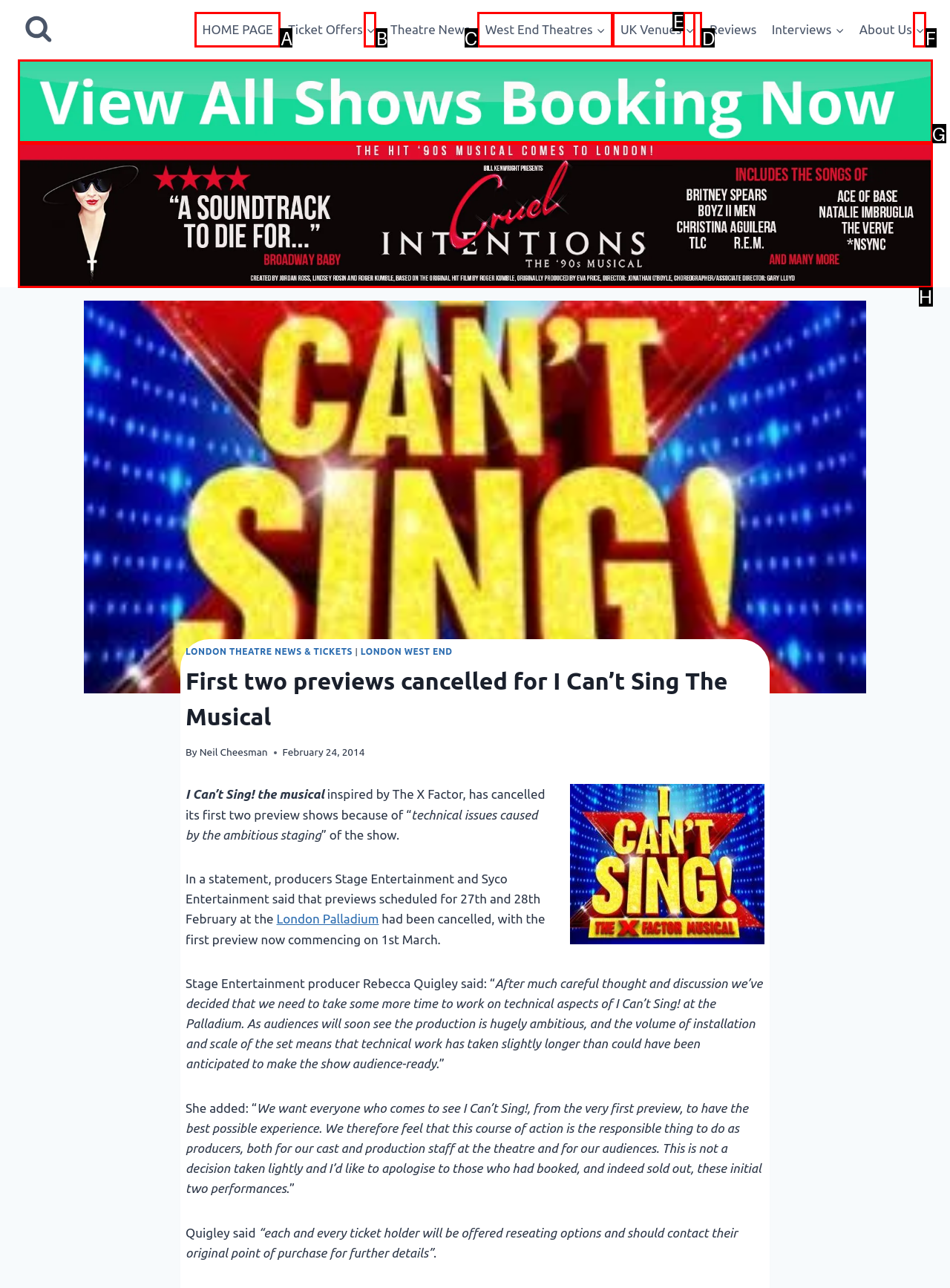Select the option that fits this description: West End TheatresExpand
Answer with the corresponding letter directly.

C